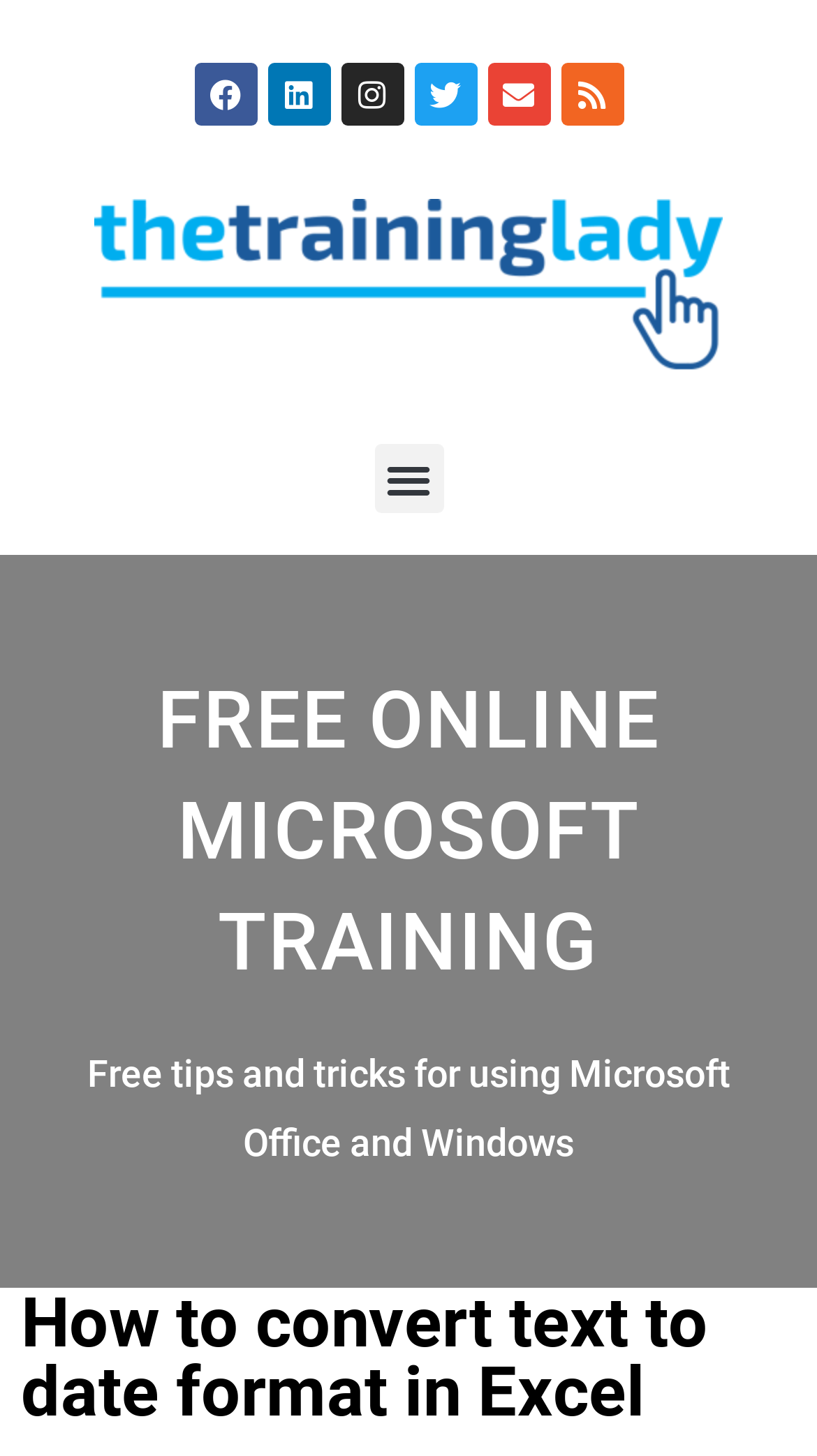Locate the bounding box coordinates of the element that should be clicked to fulfill the instruction: "Open The Training Lady homepage".

[0.115, 0.115, 0.885, 0.276]